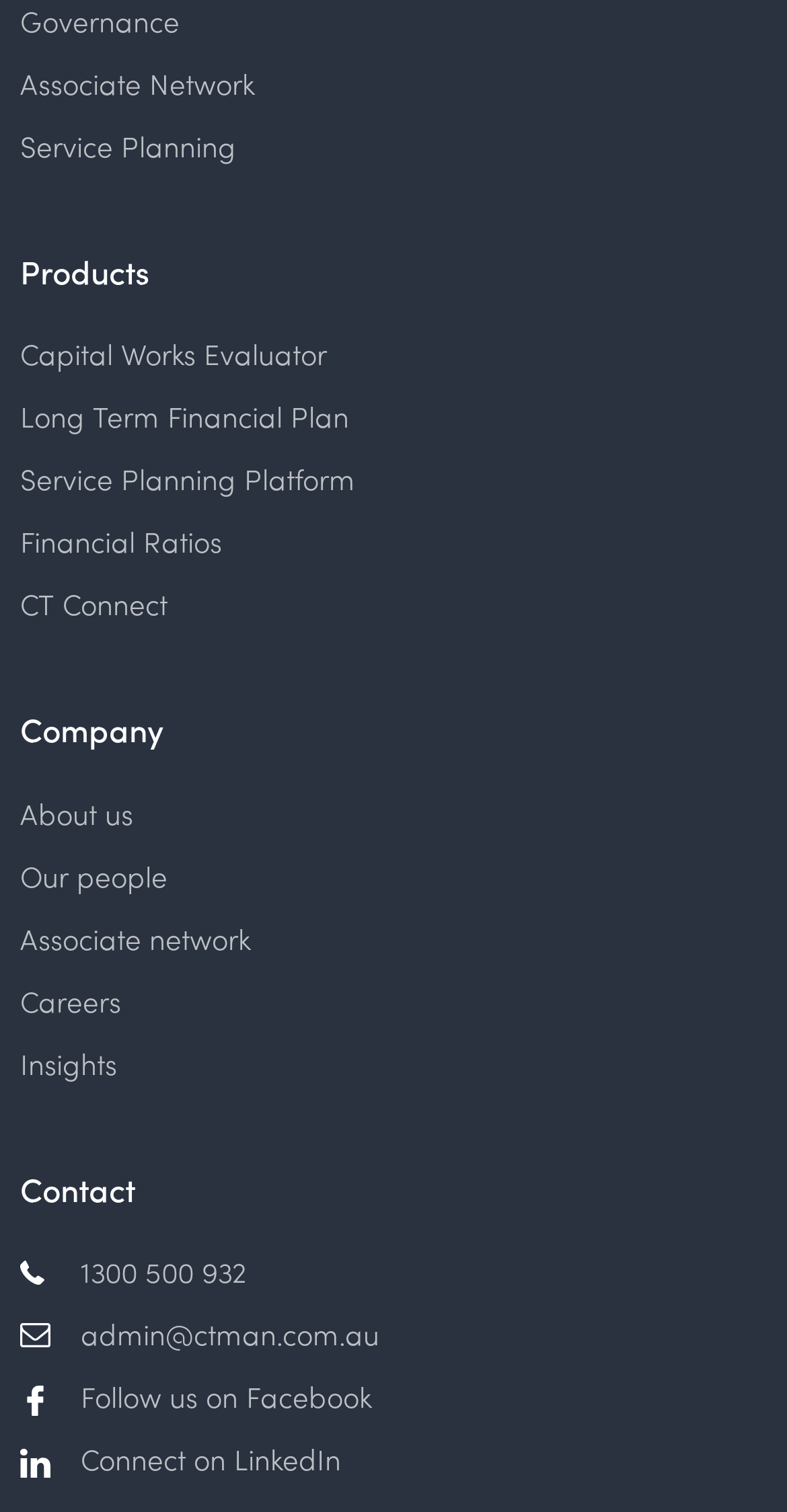Please analyze the image and provide a thorough answer to the question:
How many sections are there in the top menu?

I identified three sections in the top menu: 'Products', 'Company', and 'Contact'. These sections are separated by distinct headings and contain related links.